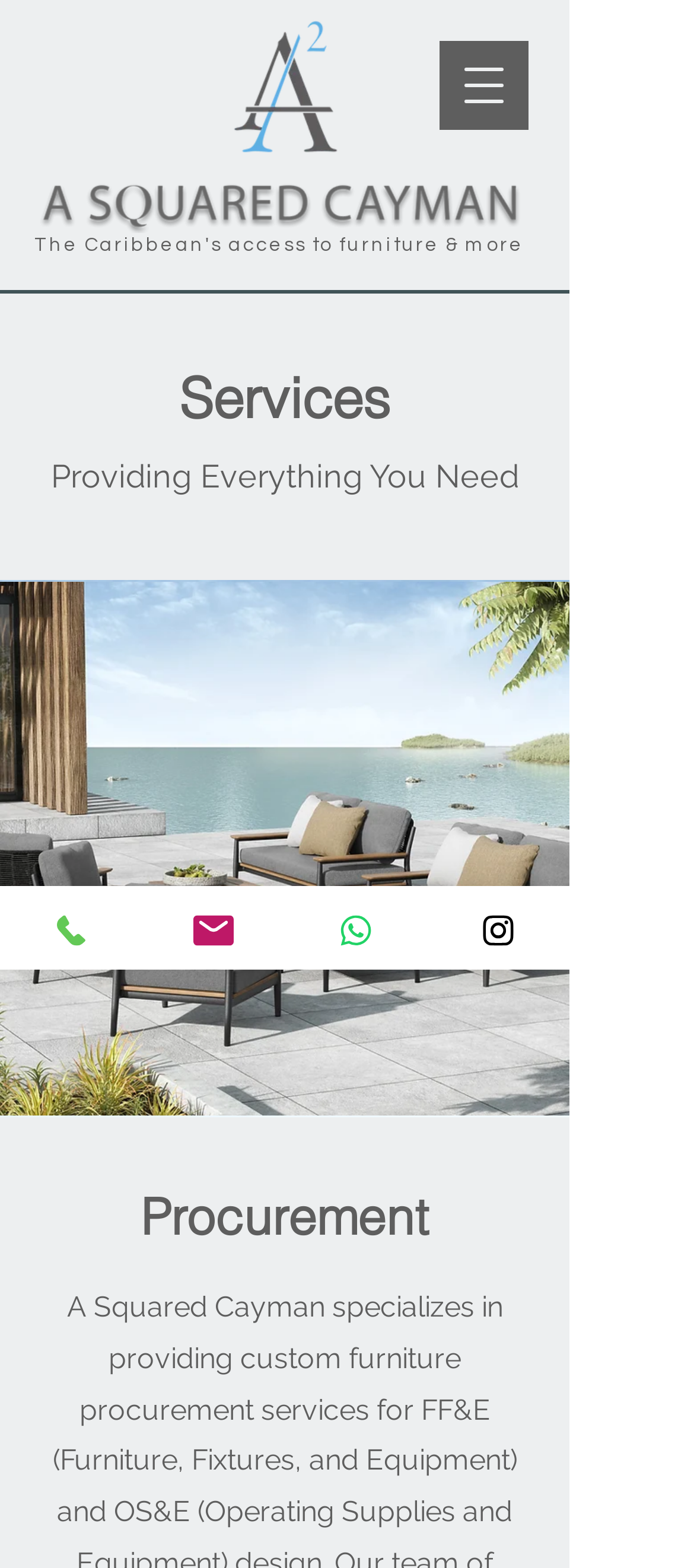What is the background image on the webpage?
Using the image, provide a detailed and thorough answer to the question.

The background image is located below the heading 'Services' and it has a filename '1639147765.jpg'. This image occupies a significant portion of the webpage.